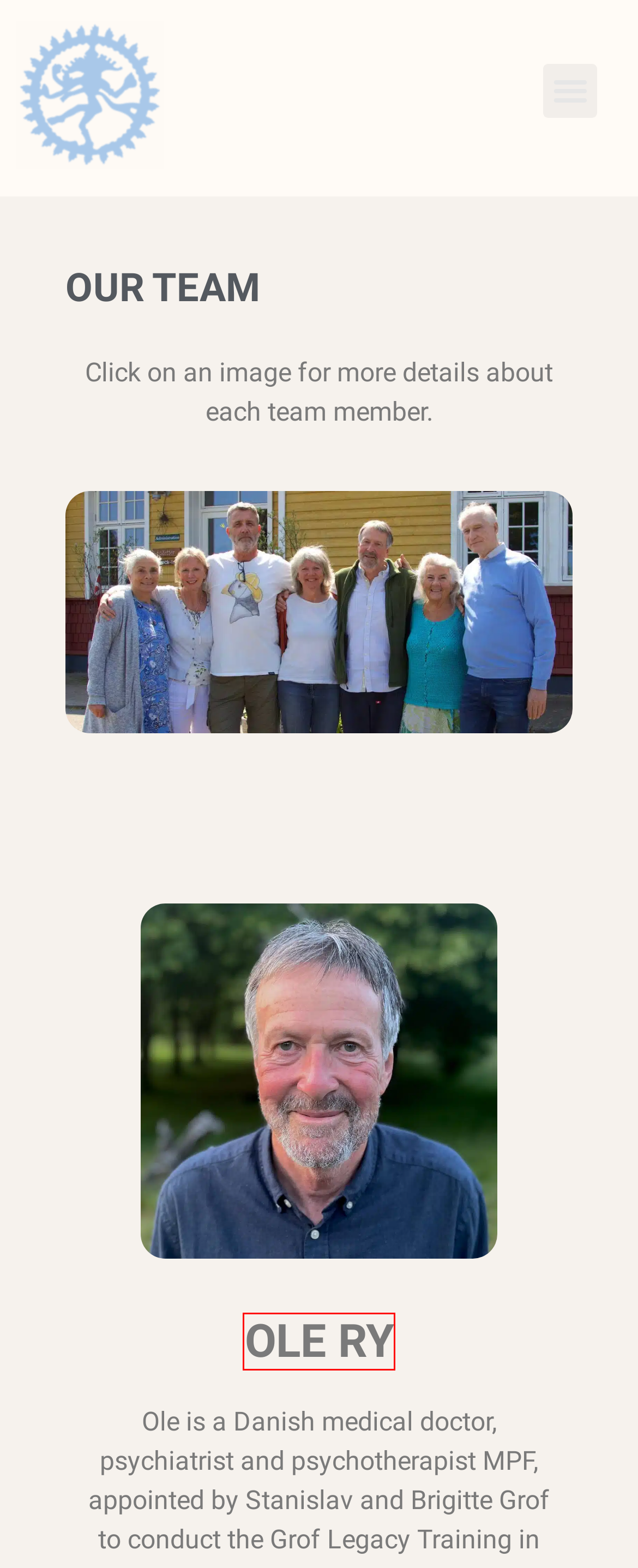You have a screenshot of a webpage with a red bounding box around a UI element. Determine which webpage description best matches the new webpage that results from clicking the element in the bounding box. Here are the candidates:
A. Claire Matthews
B. Katie Sharrock​
C. Phyllida Anam-Aire
D. Kim Skelmose
E. Kate Curtis
F. Ole Ry
G. Eva Cállmin
H. Bo Wikström

F